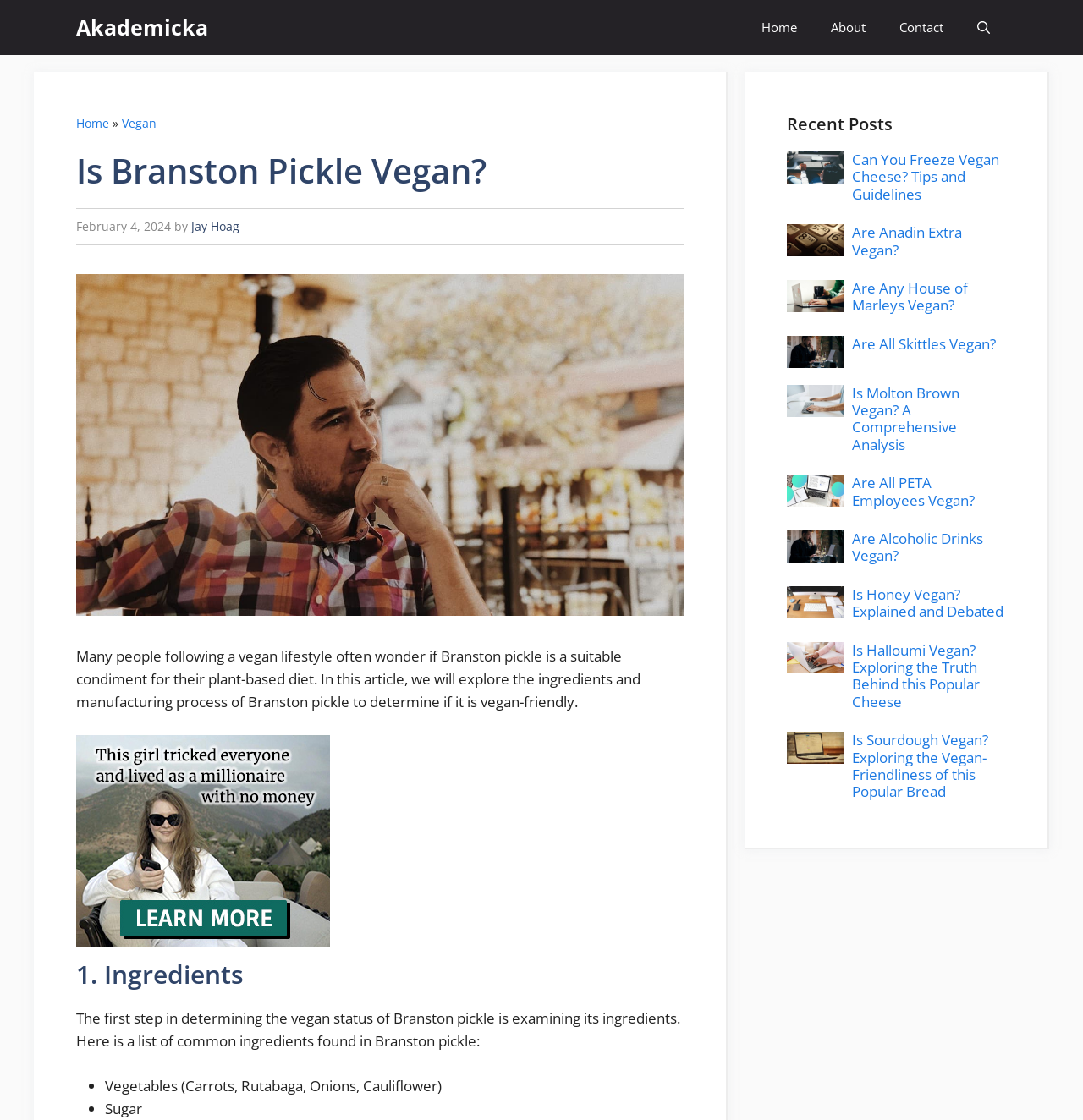How many recent posts are listed on this webpage?
Using the image provided, answer with just one word or phrase.

9